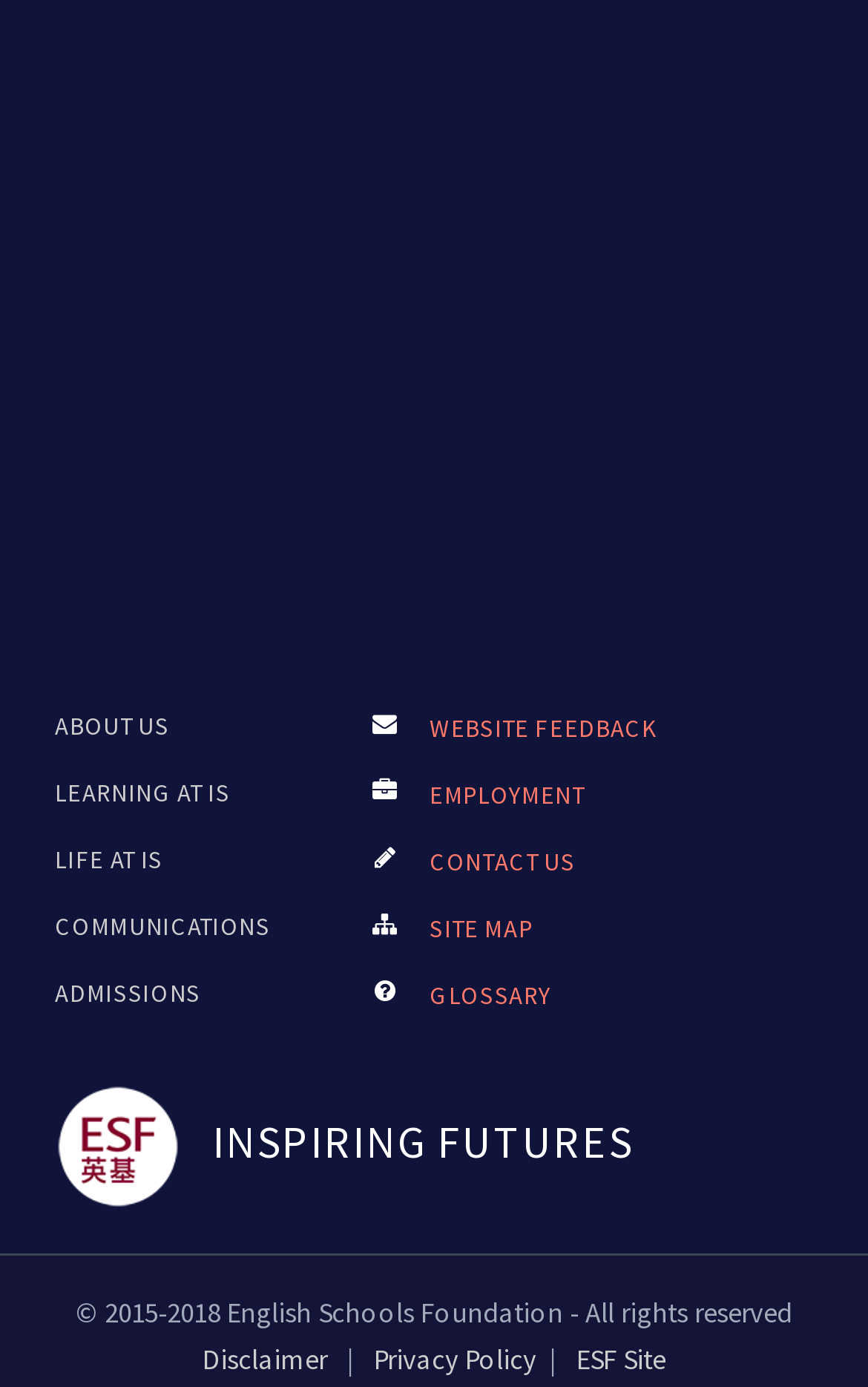Carefully examine the image and provide an in-depth answer to the question: What is the name of the organization?

The name of the organization can be inferred from the copyright information at the bottom of the page, which states '© 2015-2018 English Schools Foundation - All rights reserved'.